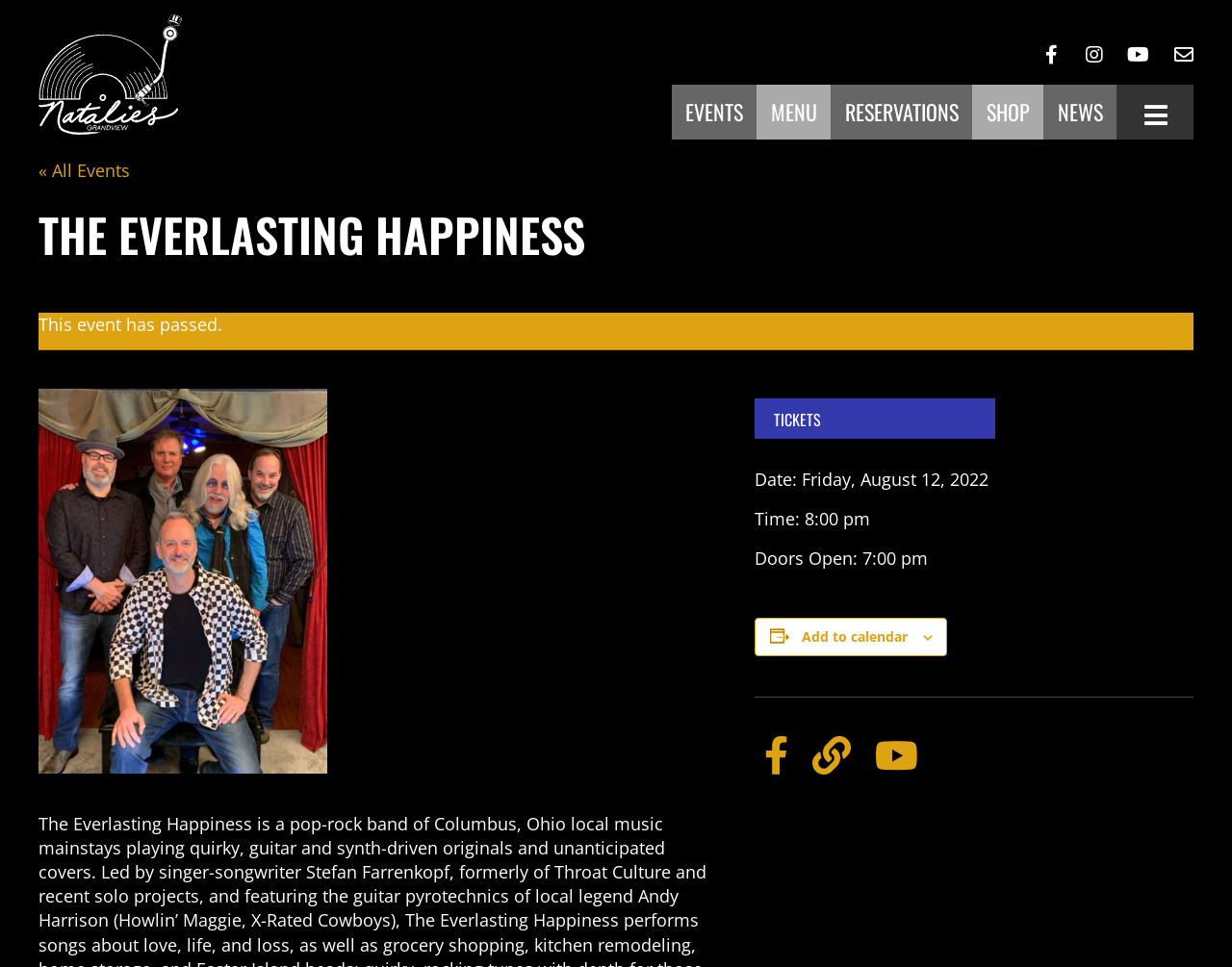What is the name of the band?
Based on the image, please offer an in-depth response to the question.

I determined the answer by looking at the heading element 'THE EVERLASTING HAPPINESS' which is a prominent text on the webpage, indicating that it is the name of the band.